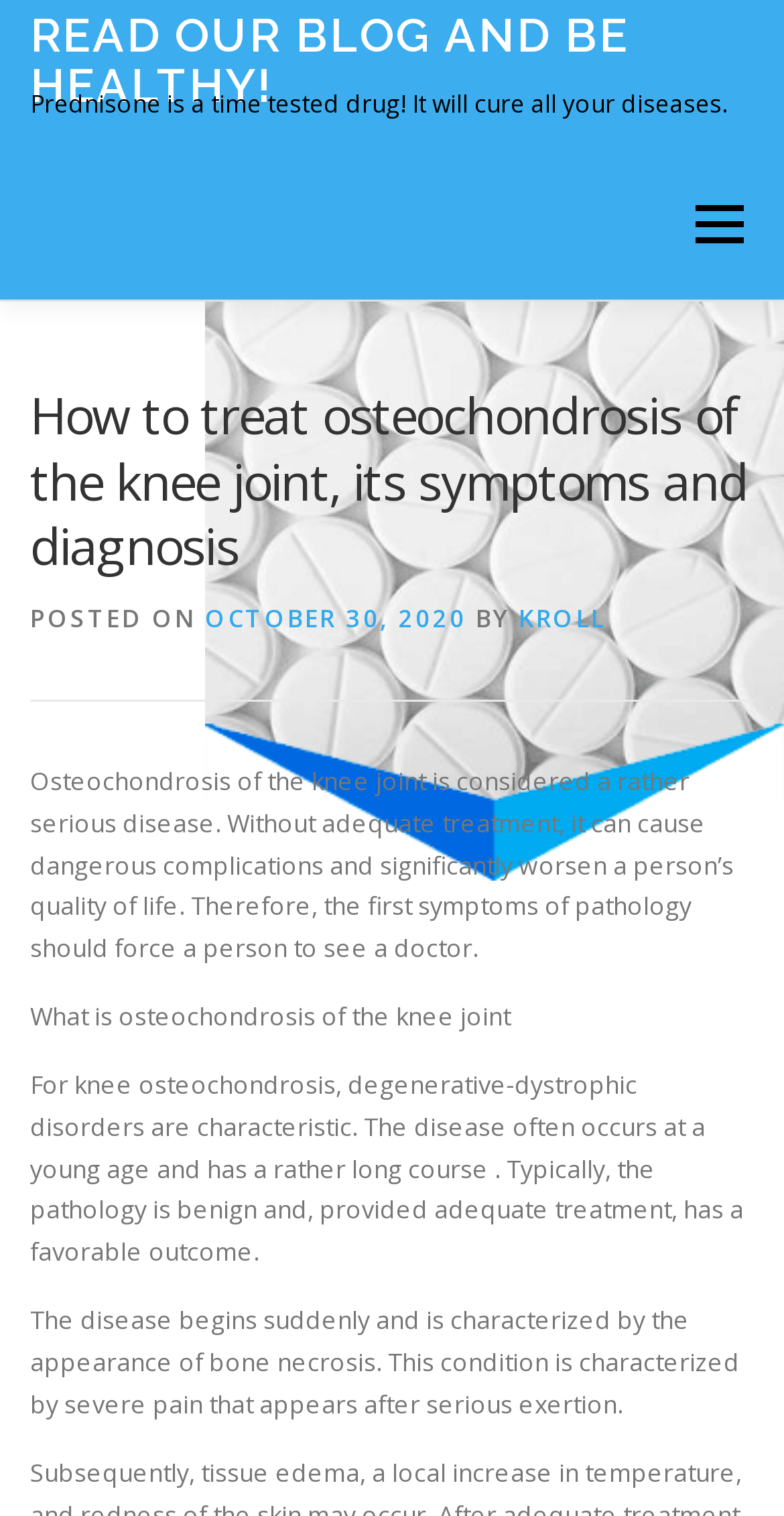Who is the author of the article?
Provide a one-word or short-phrase answer based on the image.

KROLL